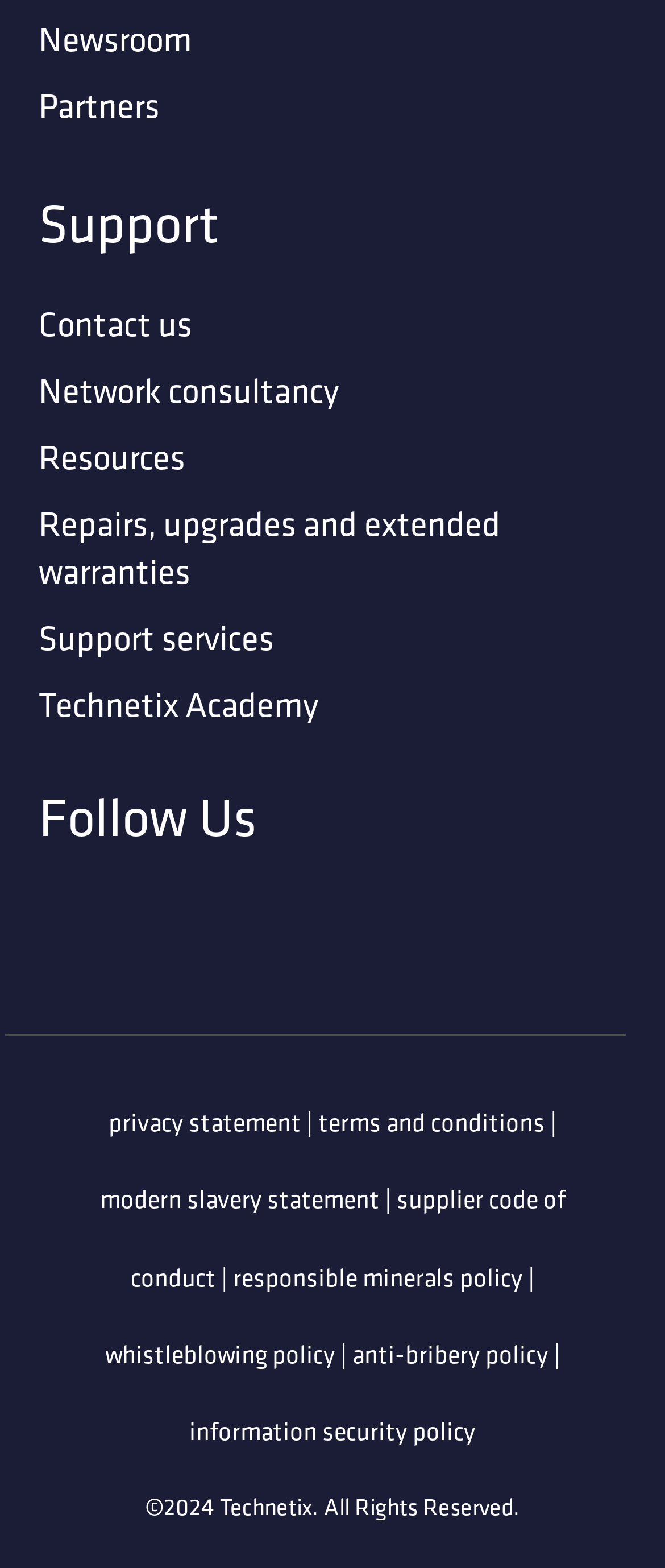Please find and report the bounding box coordinates of the element to click in order to perform the following action: "Follow Technetix on LinkedIn". The coordinates should be expressed as four float numbers between 0 and 1, in the format [left, top, right, bottom].

[0.084, 0.57, 0.191, 0.625]